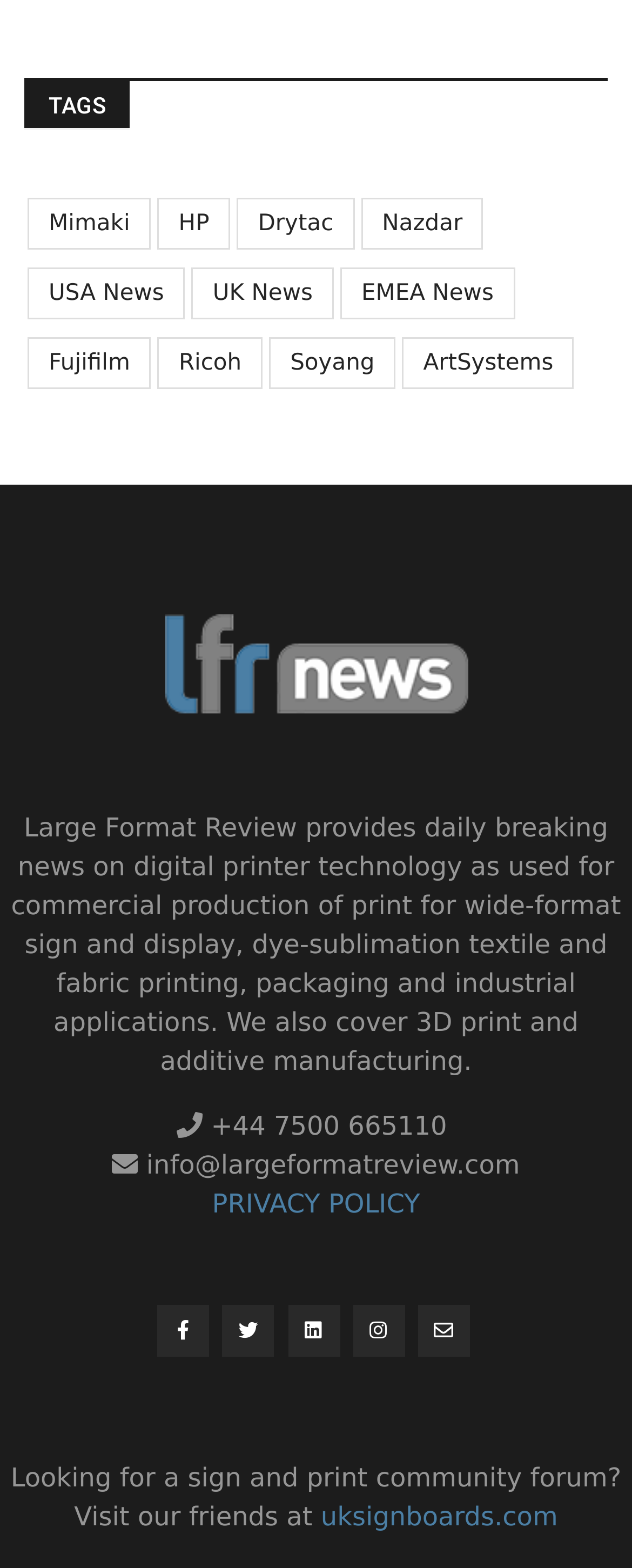Provide the bounding box coordinates of the UI element that matches the description: "EMEA News".

[0.538, 0.171, 0.814, 0.204]